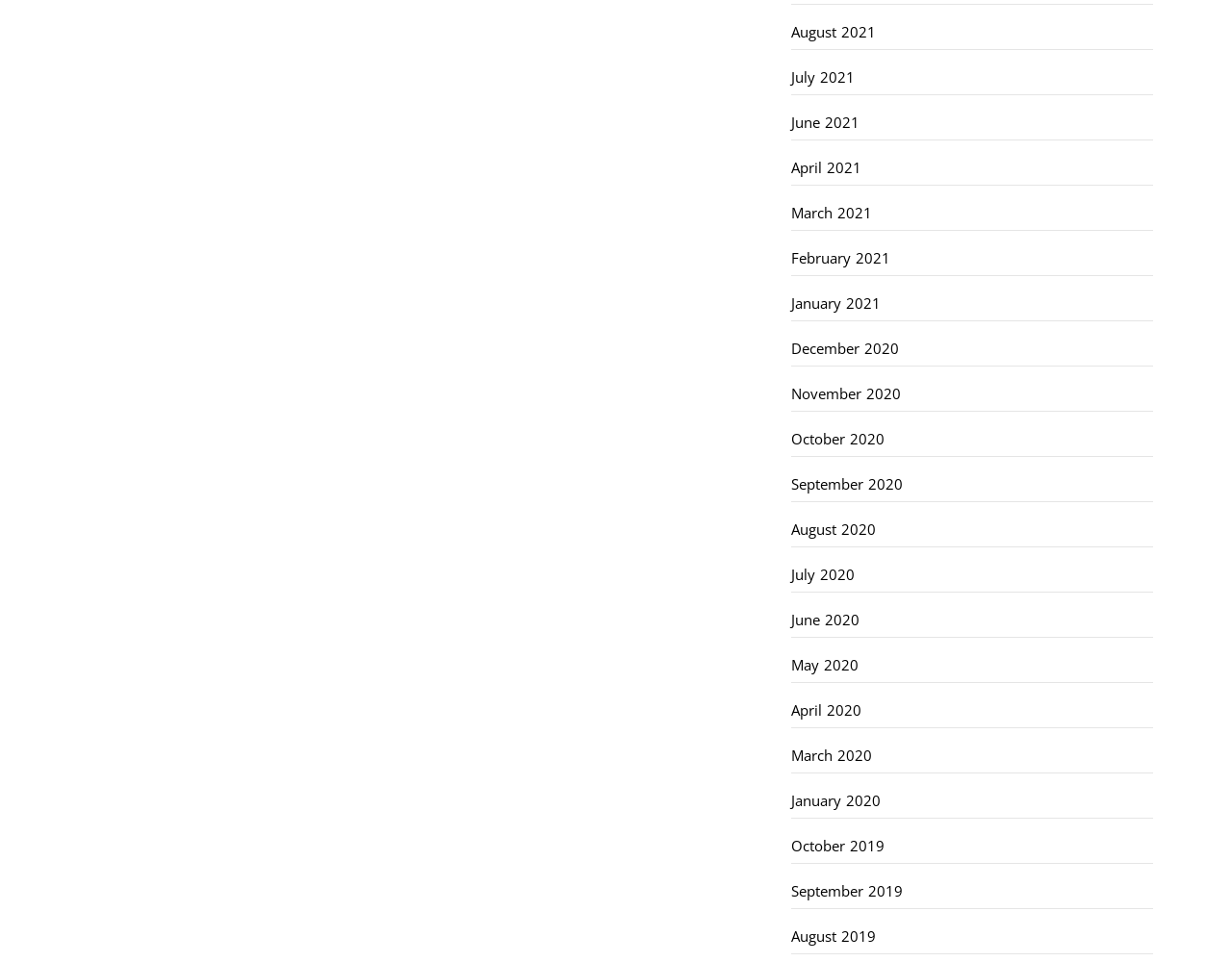Determine the bounding box coordinates of the target area to click to execute the following instruction: "browse September 2019."

[0.642, 0.908, 0.936, 0.945]